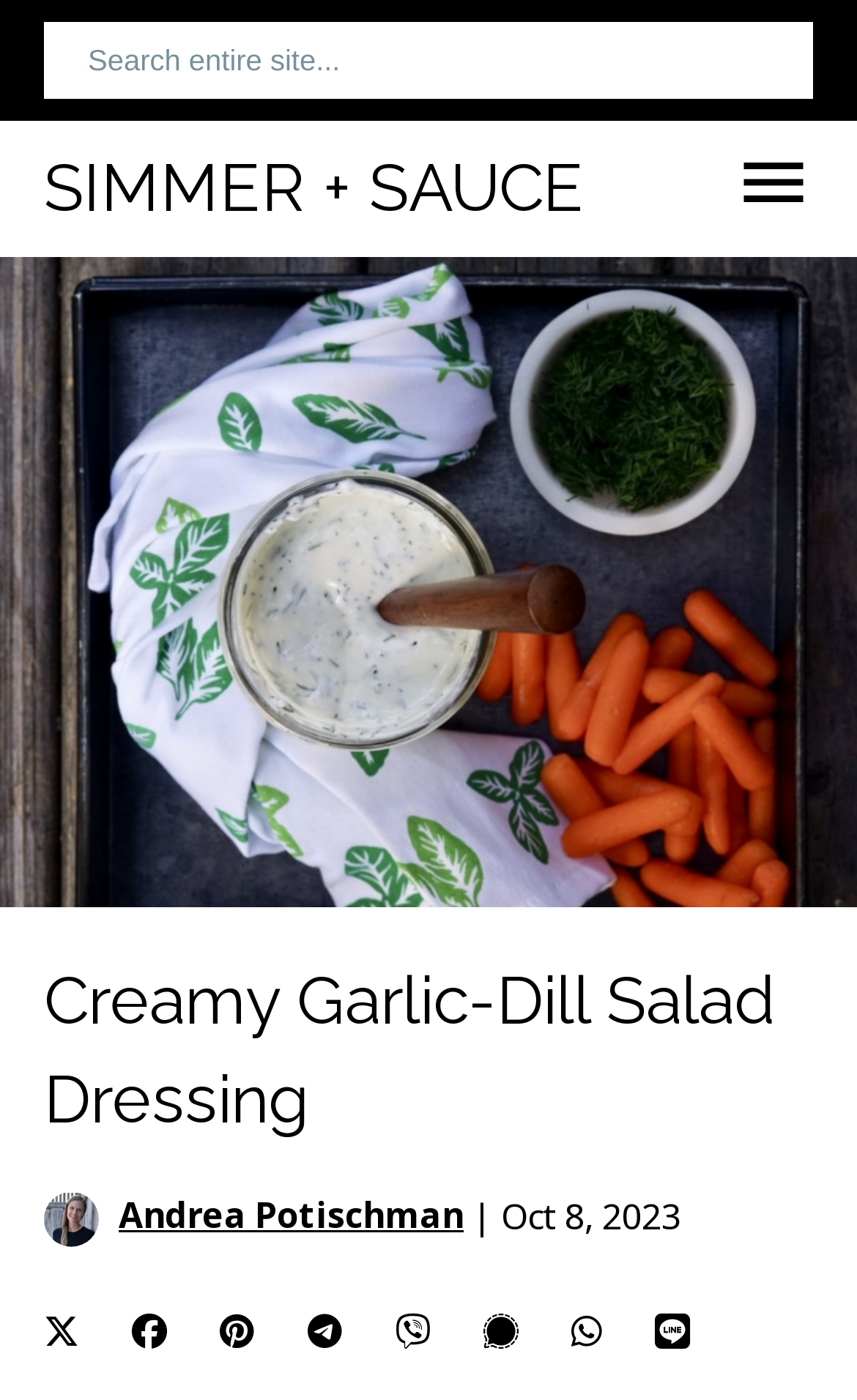Please examine the image and provide a detailed answer to the question: How many categories are listed on the top?

I counted the number of links at the top of the webpage, starting from 'SAVORY RECIPES' to 'QUICK MEALS', and found 17 categories.